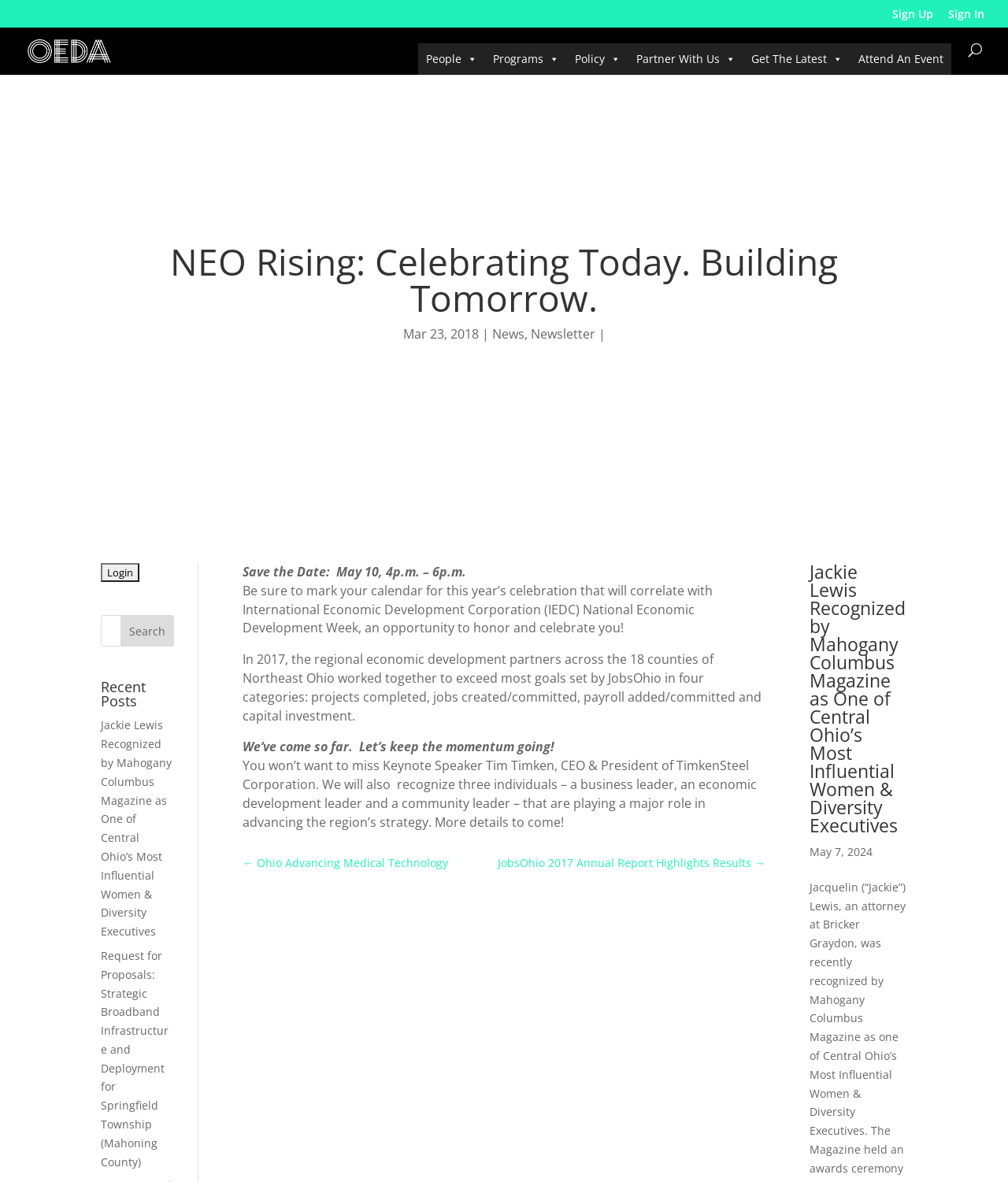Pinpoint the bounding box coordinates of the element to be clicked to execute the instruction: "Search for news".

[0.053, 0.023, 0.953, 0.024]